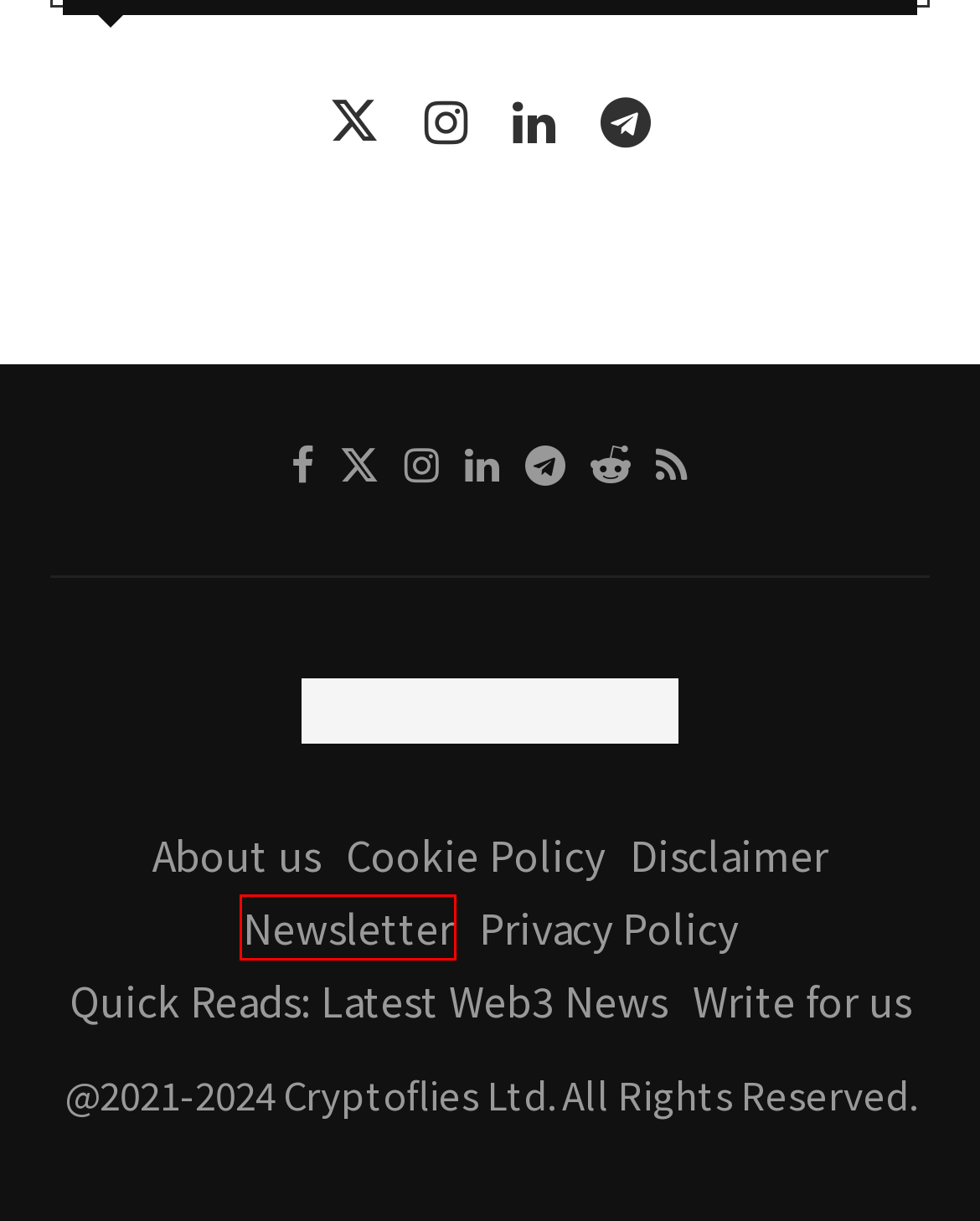Review the webpage screenshot and focus on the UI element within the red bounding box. Select the best-matching webpage description for the new webpage that follows after clicking the highlighted element. Here are the candidates:
A. Quick Reads: Latest Web3 News - Cryptoflies News
B. Newsletter - Cryptoflies News
C. Cookie Policy - Cryptoflies News
D. NFT news Archives - Cryptoflies News
E. NFT News Archives - Cryptoflies News
F. Disclaimer - Cryptoflies News
G. About us - Cryptoflies News
H. Privacy Policy - Cryptoflies News

B